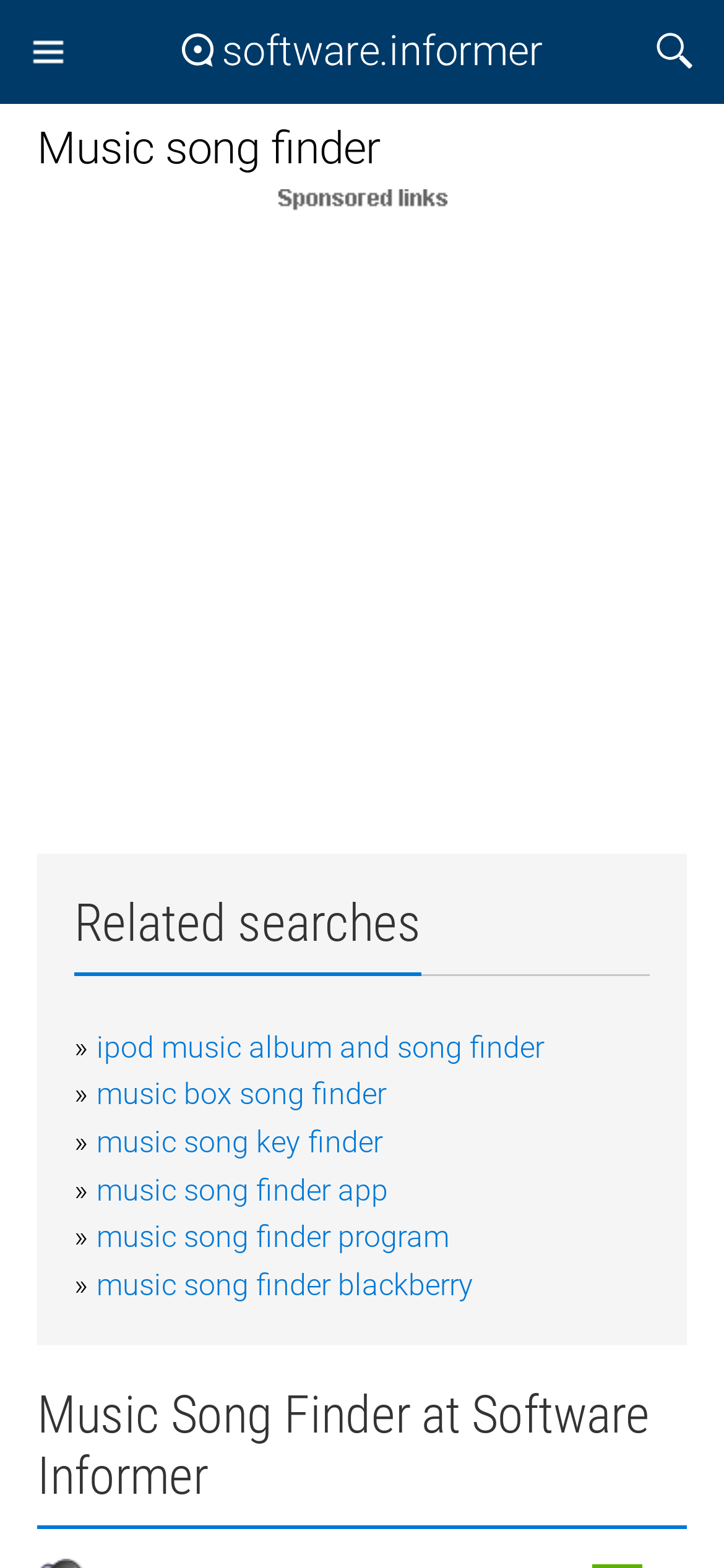Please extract the title of the webpage.

Music song finder